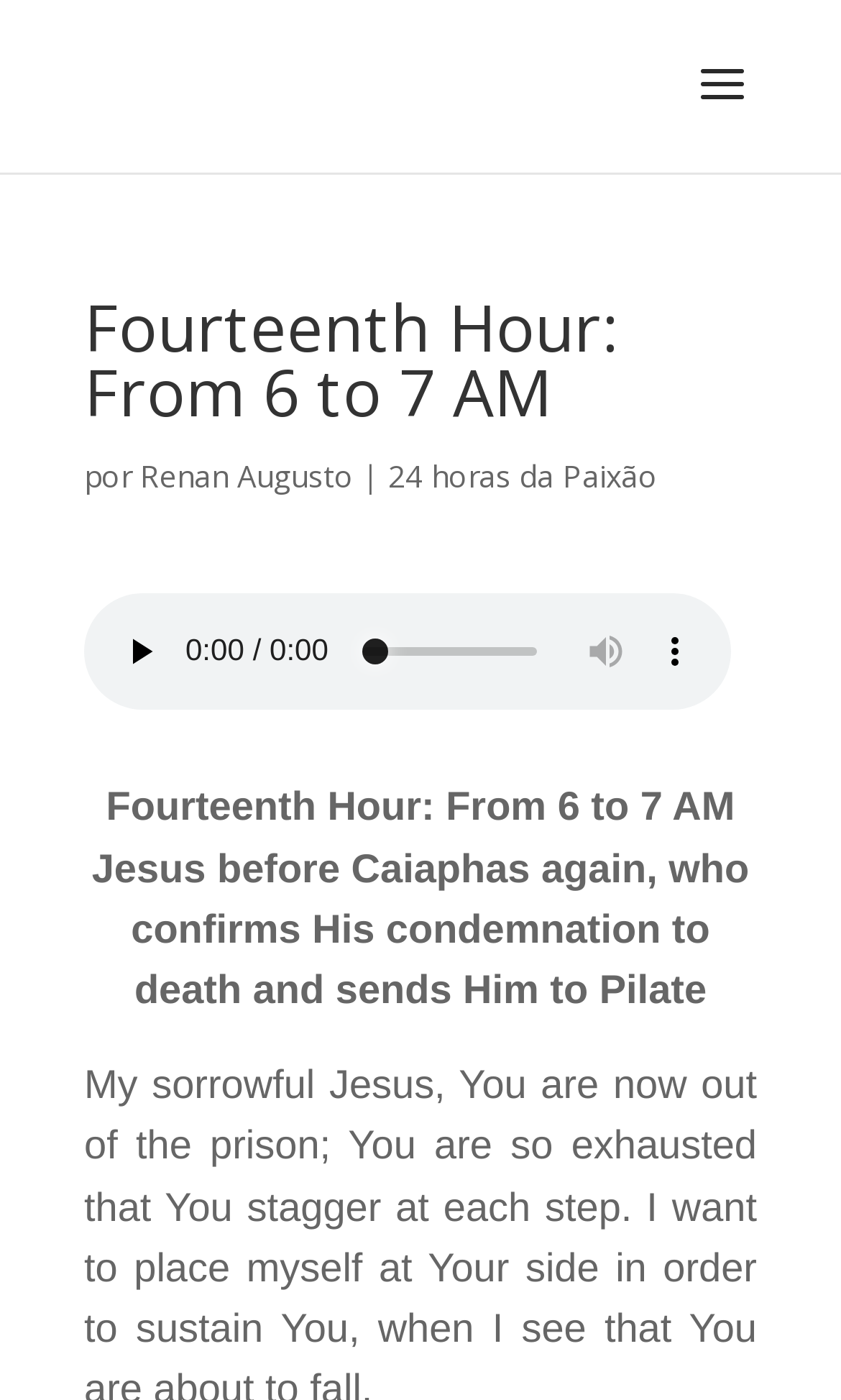Can you find the bounding box coordinates for the UI element given this description: "alt="Divina Vontade""? Provide the coordinates as four float numbers between 0 and 1: [left, top, right, bottom].

[0.11, 0.042, 0.502, 0.076]